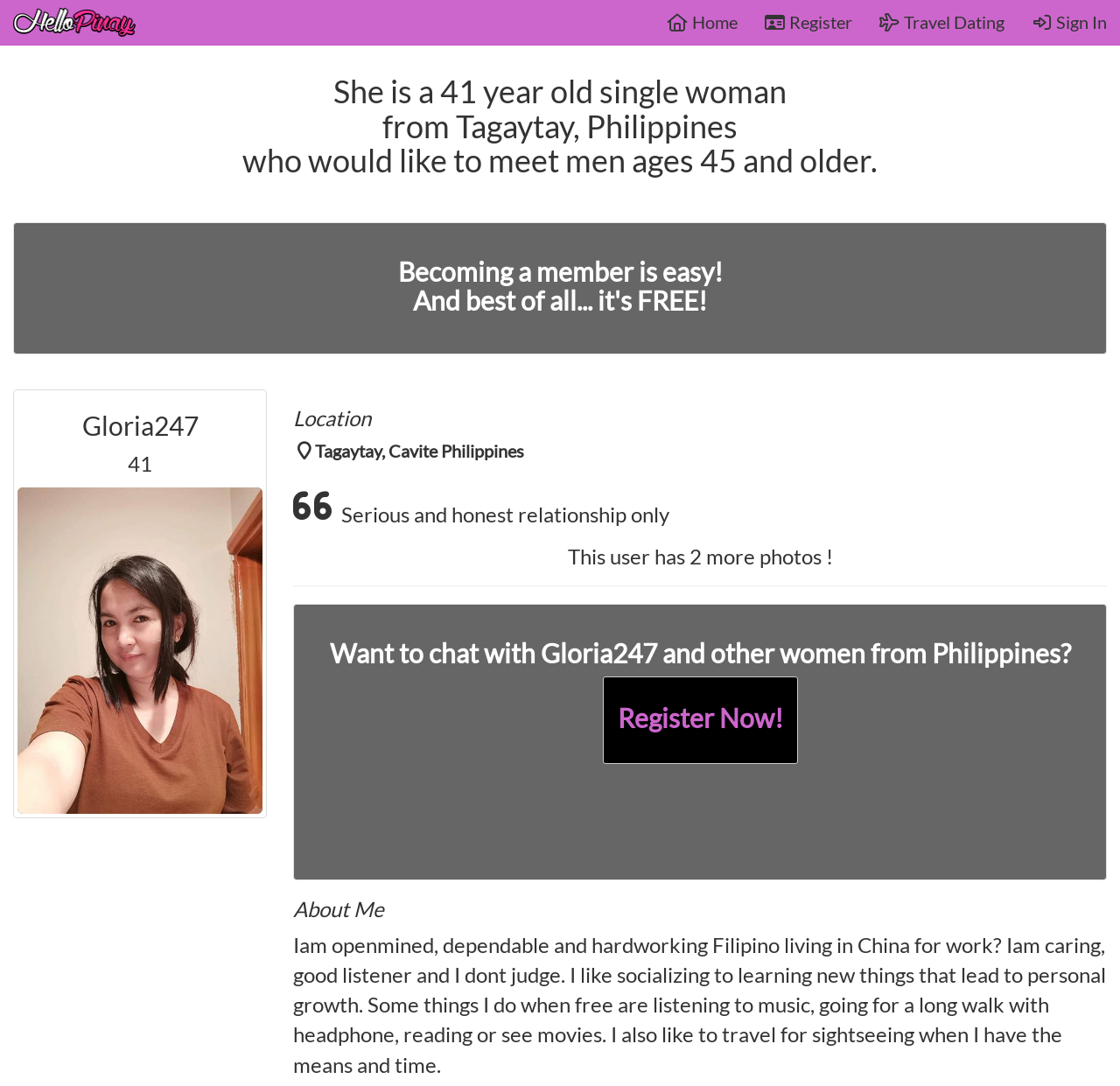Specify the bounding box coordinates of the region I need to click to perform the following instruction: "Click on 'Home'". The coordinates must be four float numbers in the range of 0 to 1, i.e., [left, top, right, bottom].

None